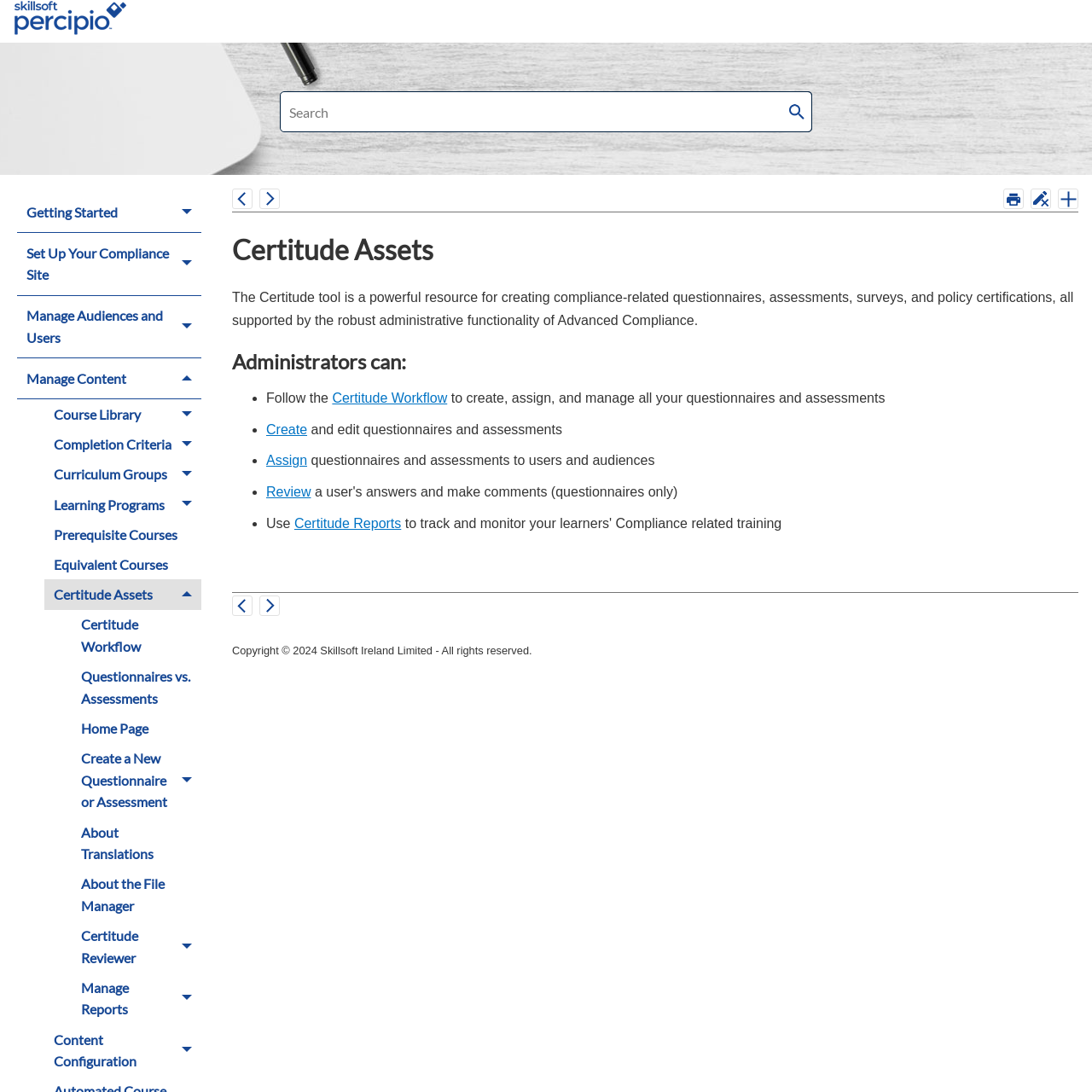Locate the UI element described by Follow us on Instagram in the provided webpage screenshot. Return the bounding box coordinates in the format (top-left x, top-left y, bottom-right x, bottom-right y), ensuring all values are between 0 and 1.

None